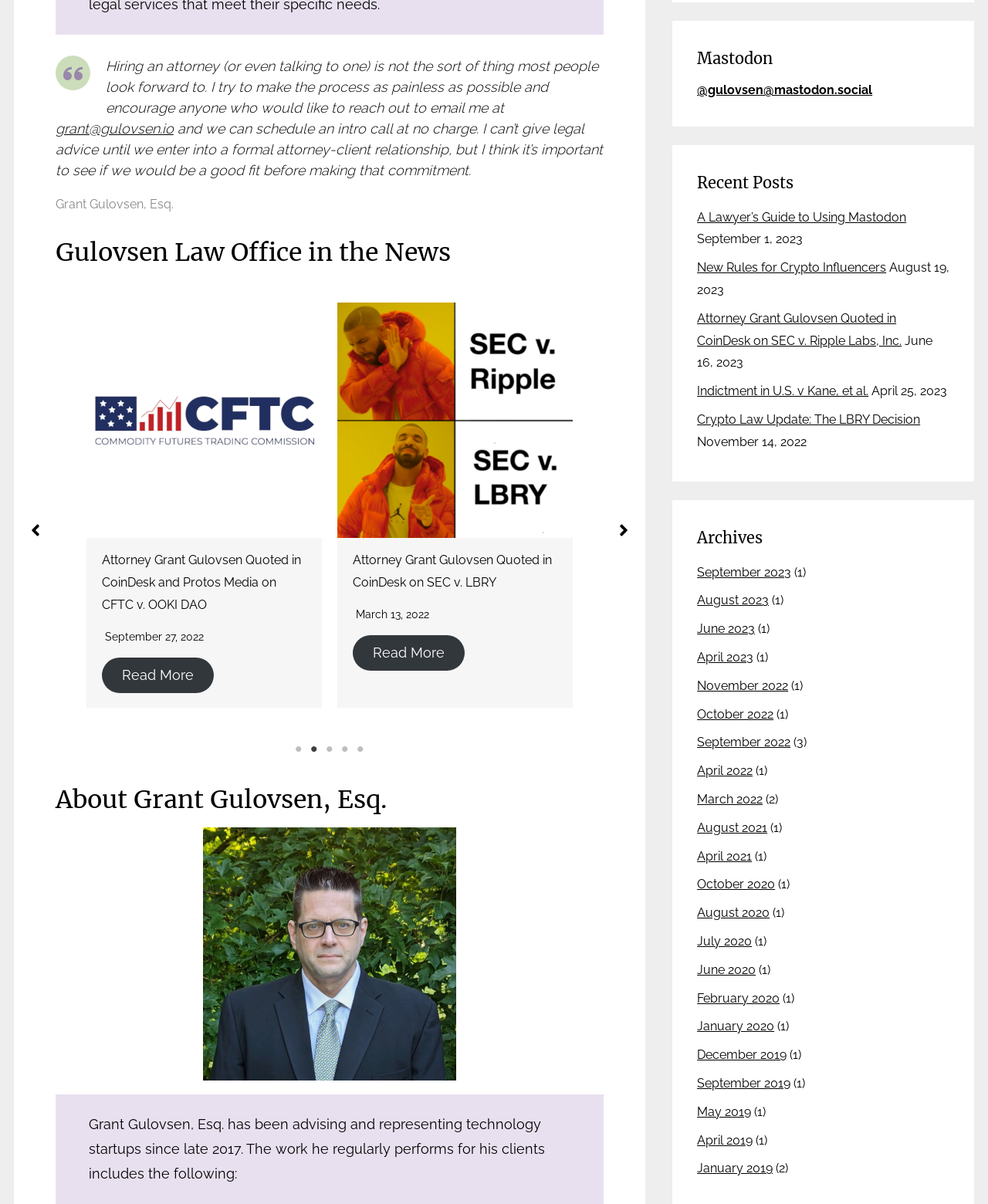Respond to the following query with just one word or a short phrase: 
What is the purpose of the 'Next' button?

To navigate to the next page